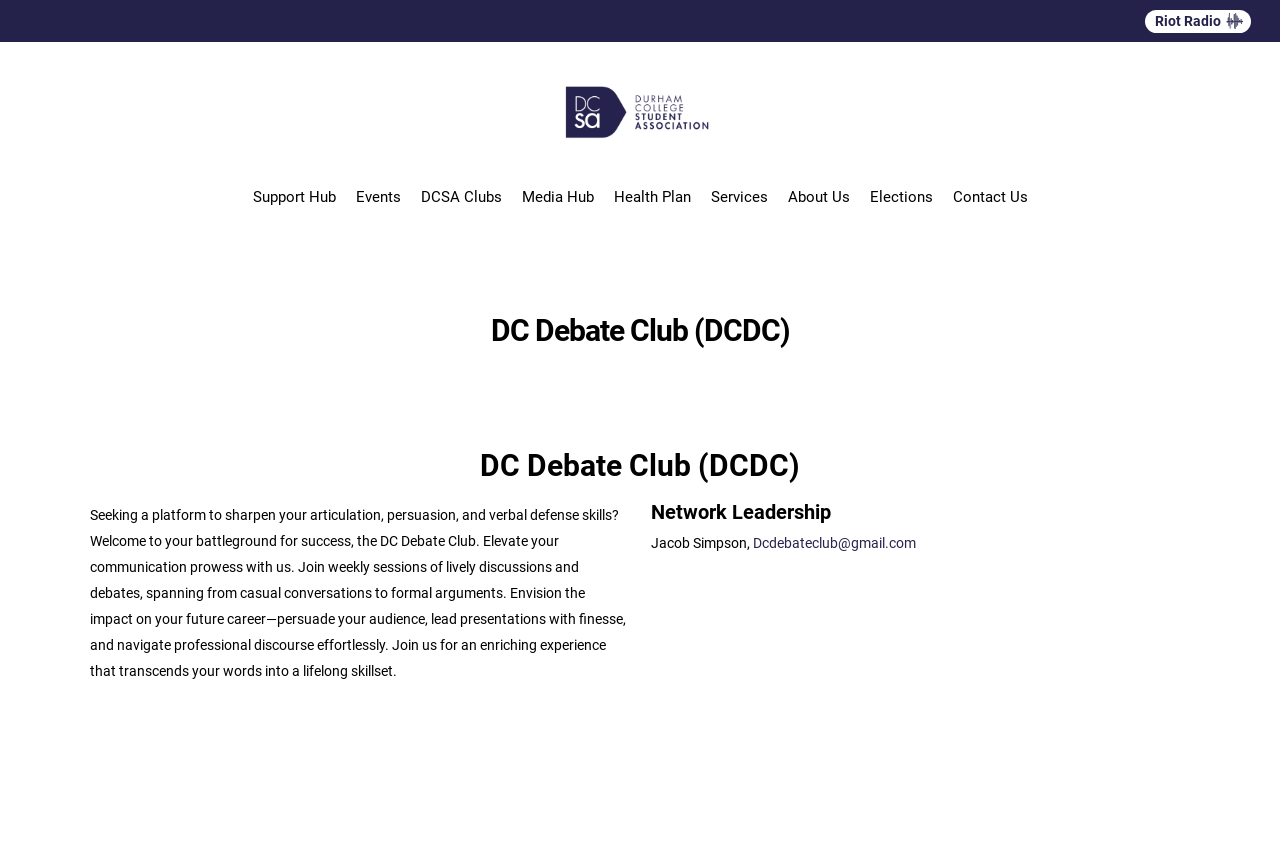Please identify the bounding box coordinates of the area I need to click to accomplish the following instruction: "Click on the 'Post Comment »' button".

None